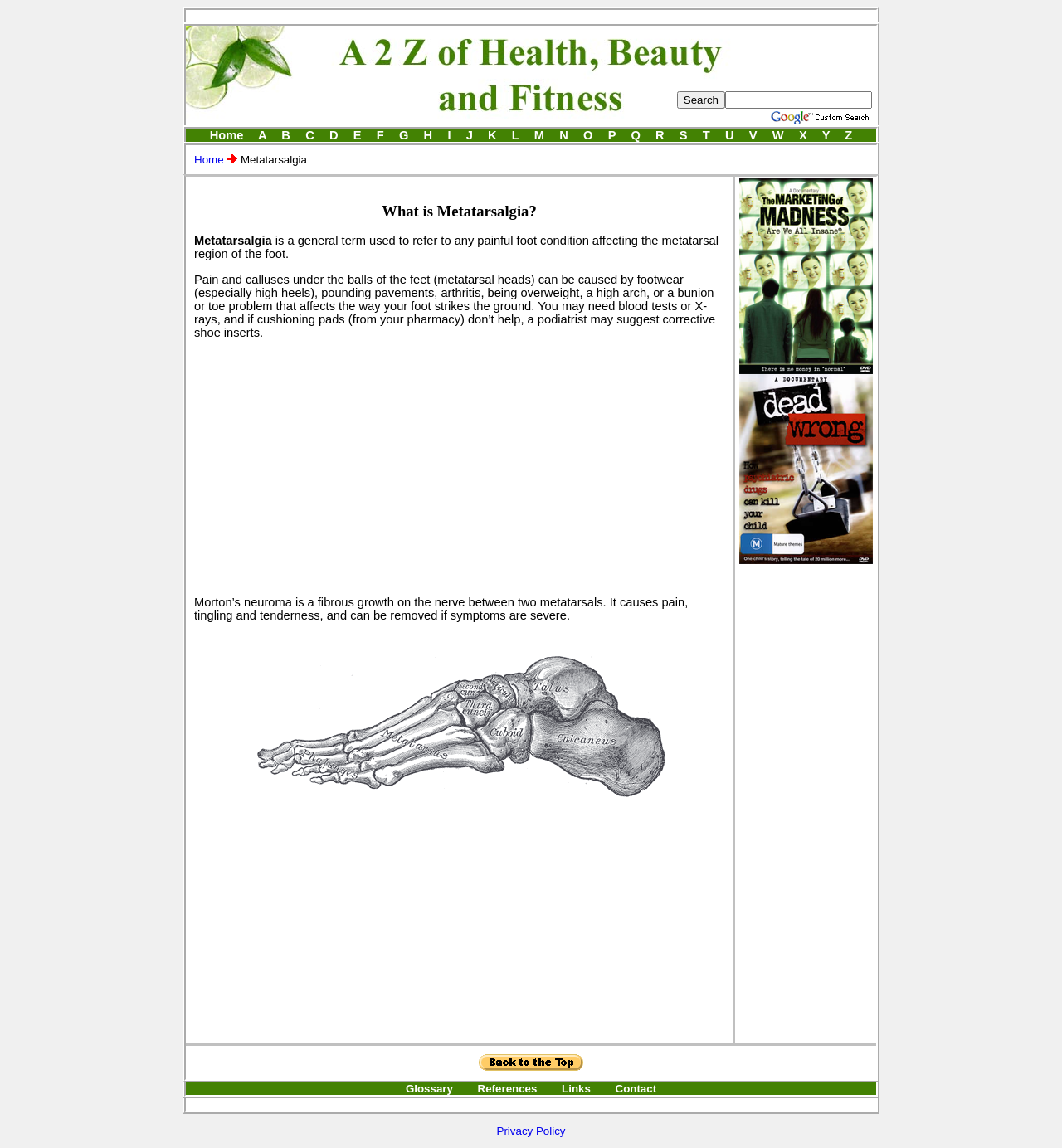Locate the coordinates of the bounding box for the clickable region that fulfills this instruction: "Read about Metatarsalgia".

[0.183, 0.177, 0.682, 0.193]